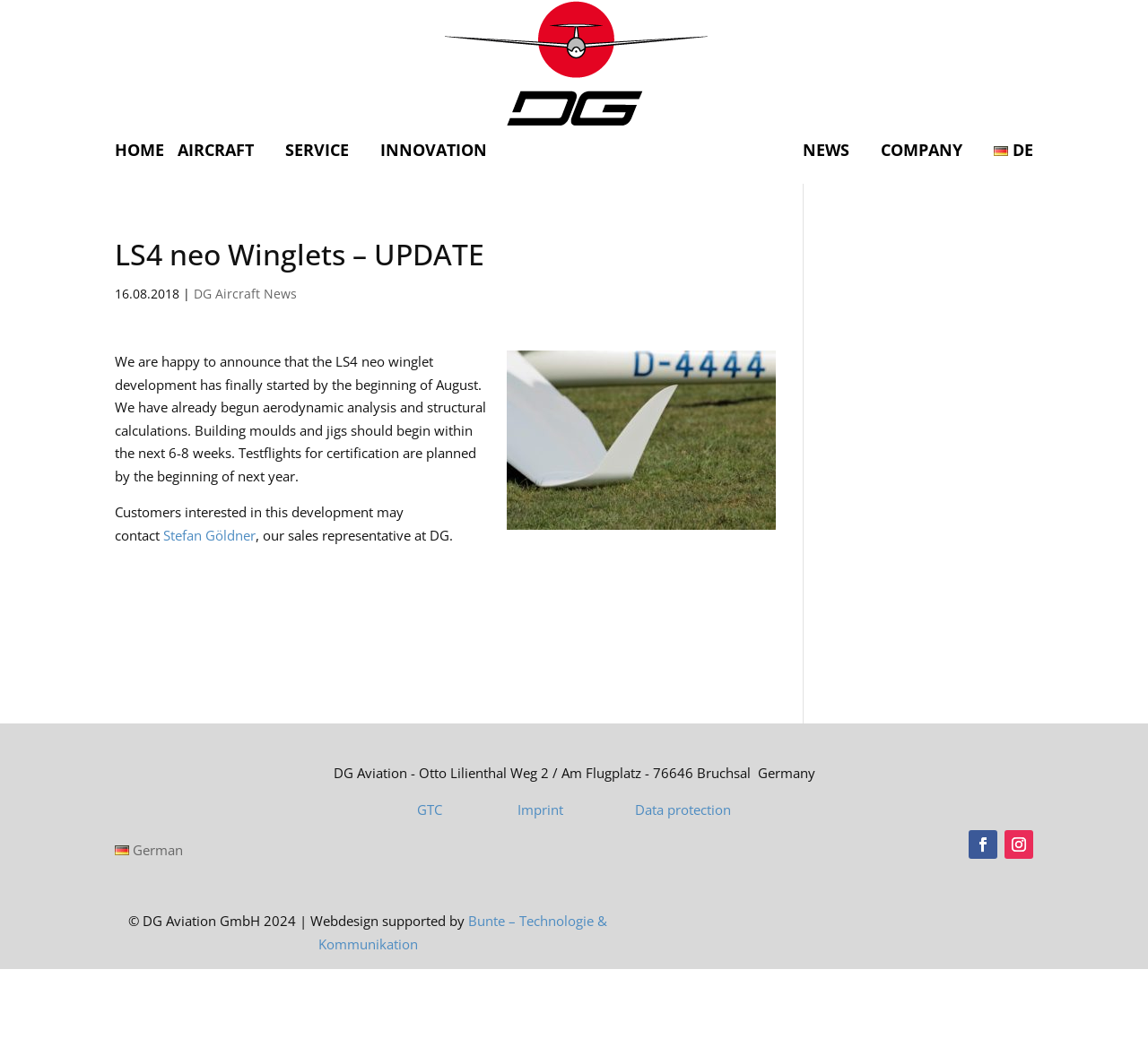Your task is to find and give the main heading text of the webpage.

LS4 neo Winglets – UPDATE